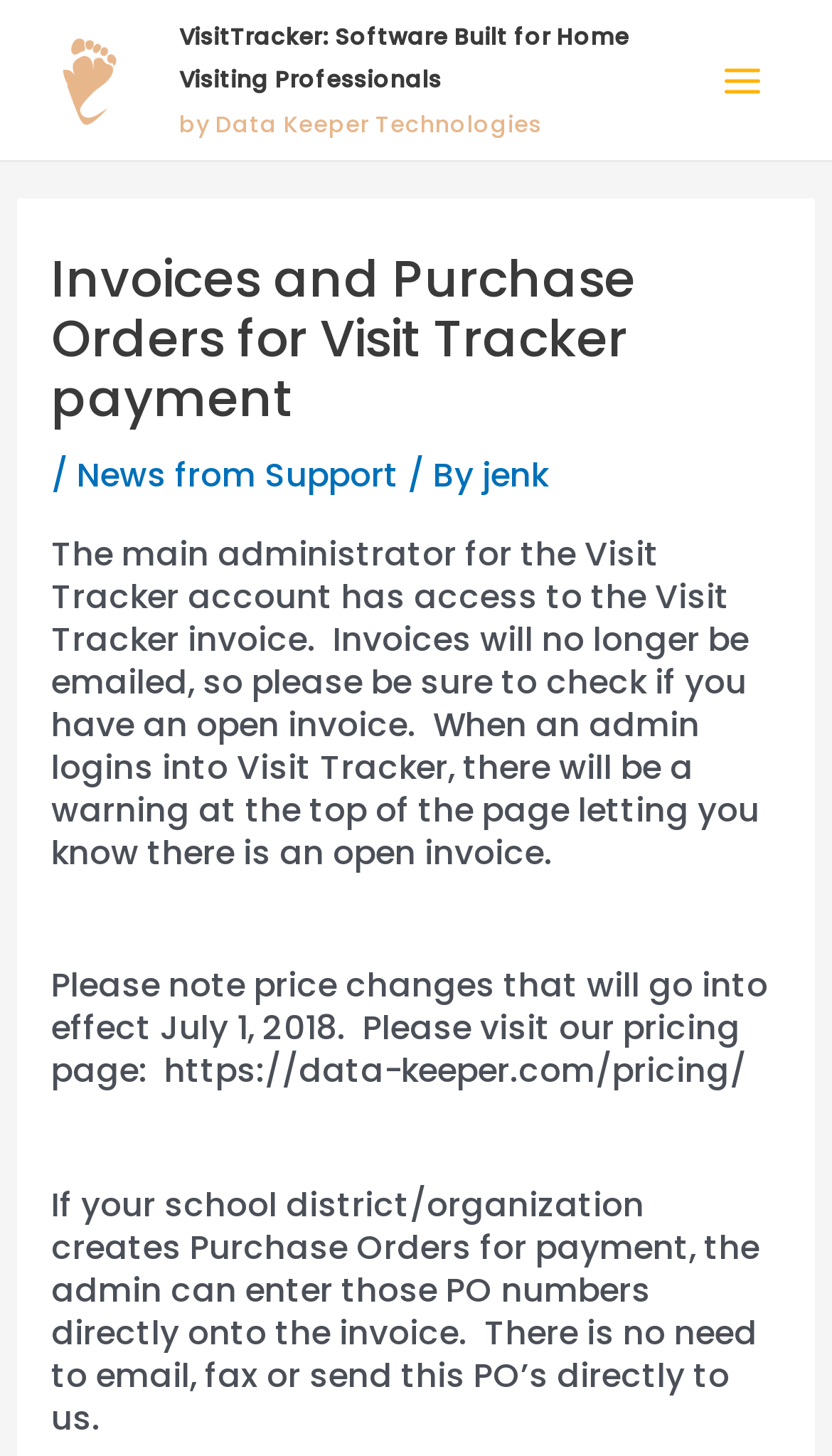How will admins be notified of open invoices?
From the screenshot, supply a one-word or short-phrase answer.

Warning at top of page